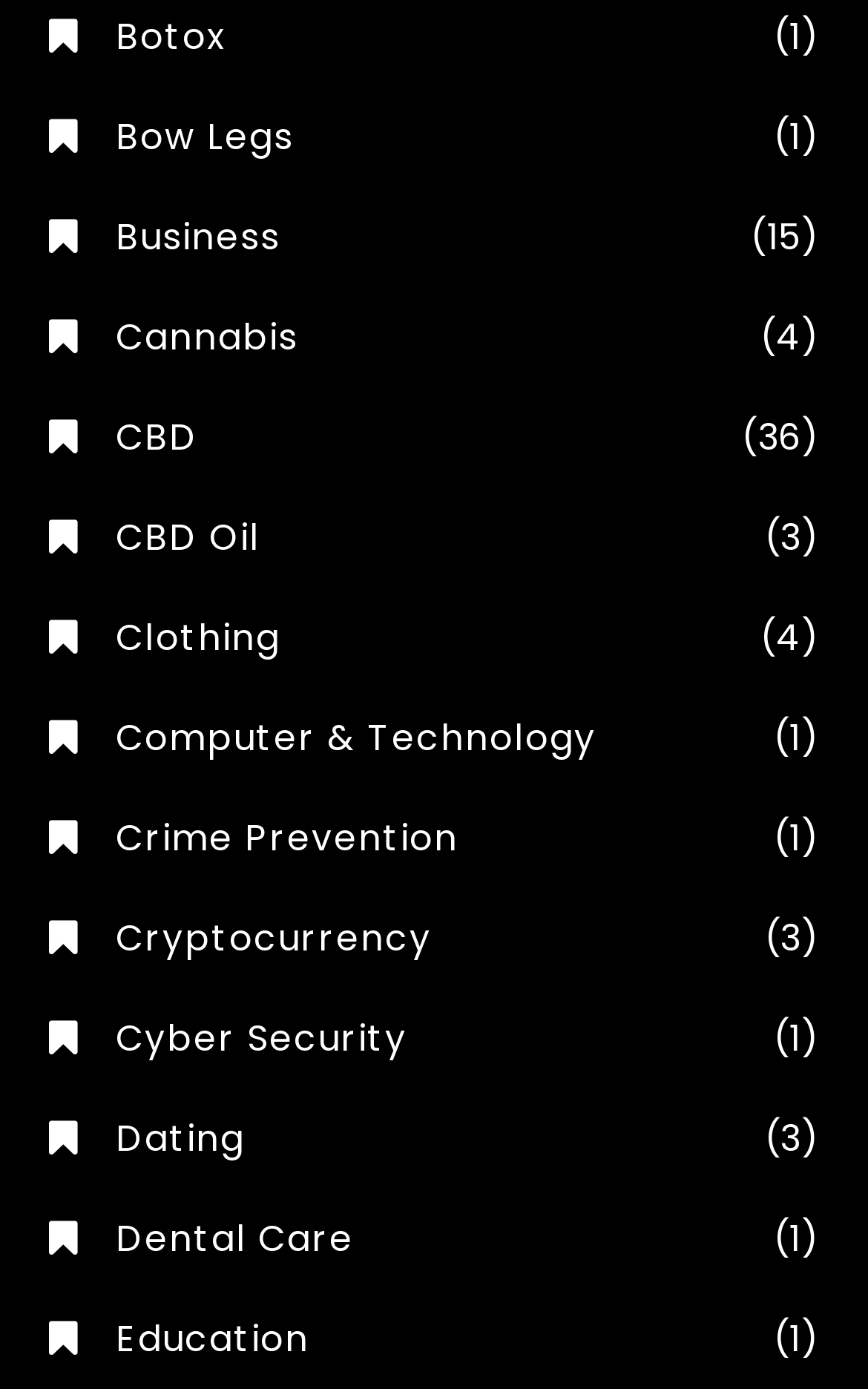Specify the bounding box coordinates of the area to click in order to follow the given instruction: "Explore Education."

[0.056, 0.945, 0.356, 0.984]